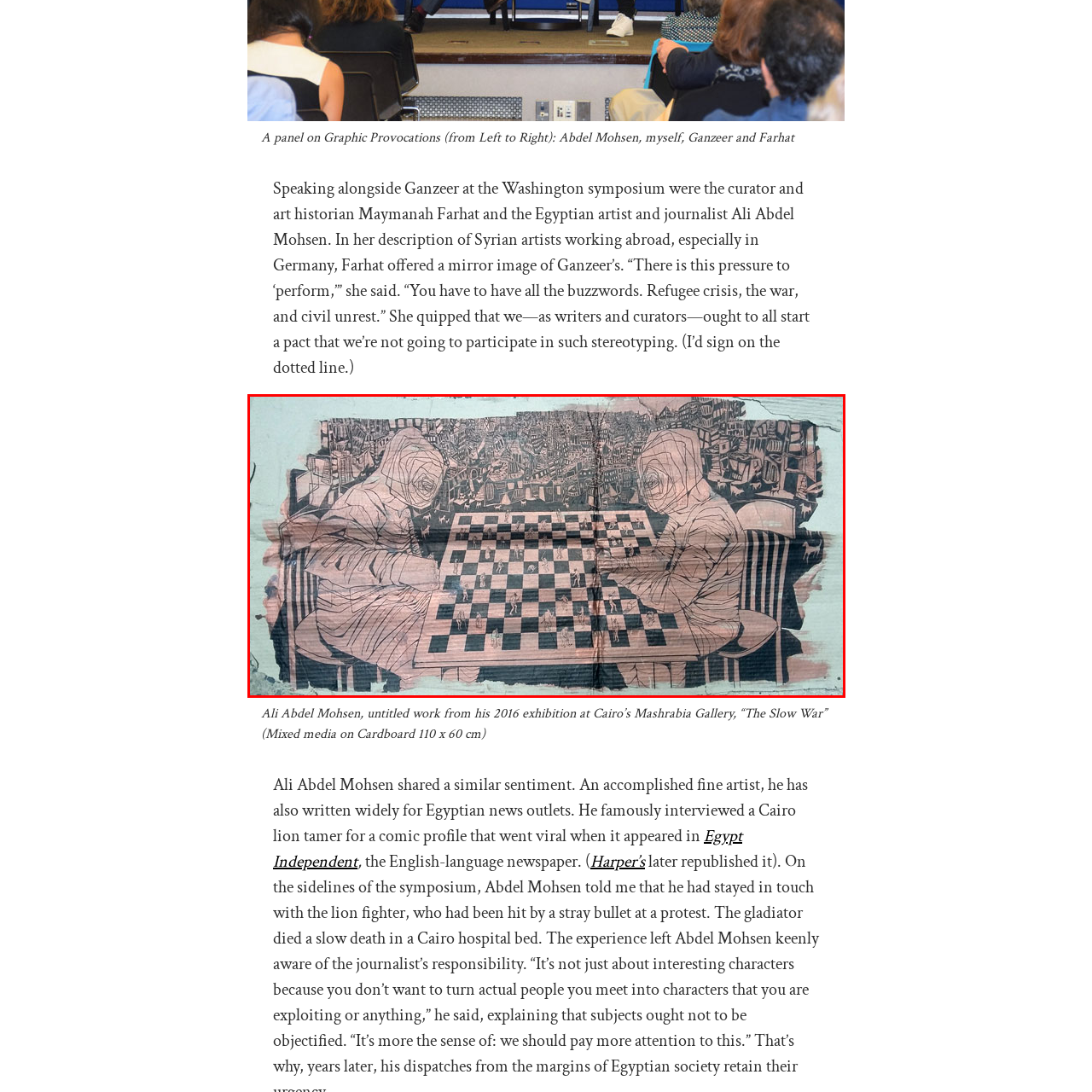What is the theme explored by the artist in his work?
Direct your attention to the image marked by the red bounding box and answer the question with a single word or phrase.

Identity and human experience